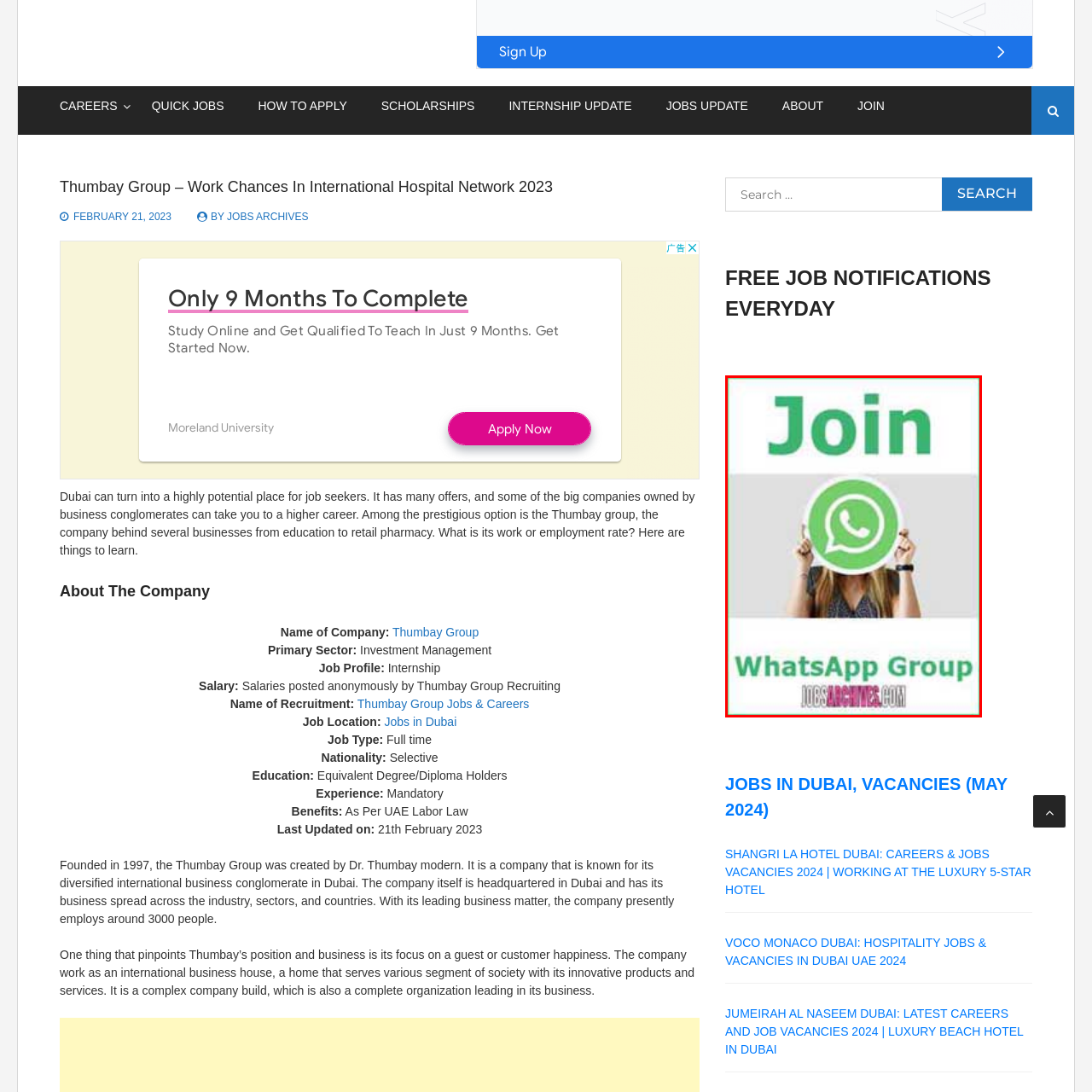Direct your attention to the image within the red boundary and answer the question with a single word or phrase:
What is the recognizable logo below the command?

WhatsApp logo